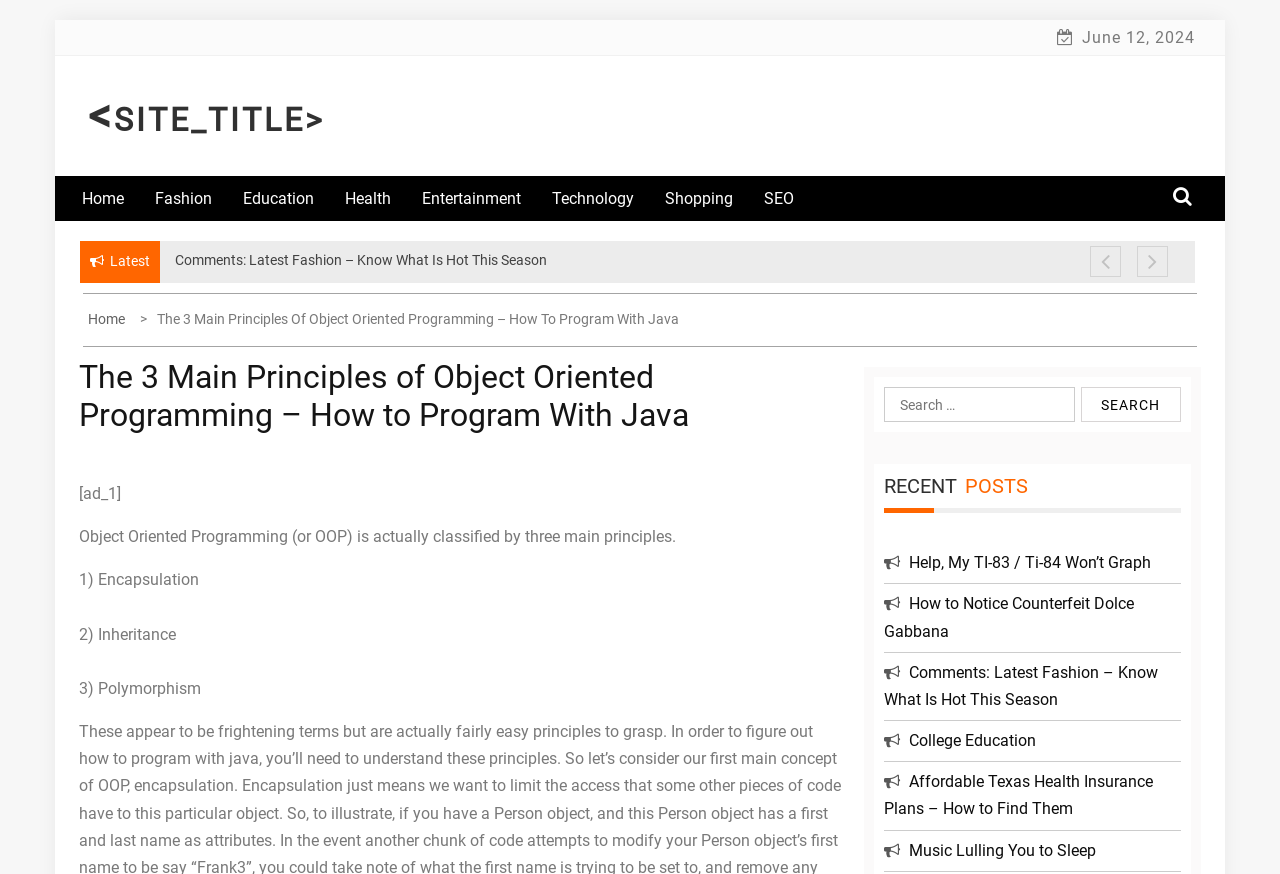Specify the bounding box coordinates of the area that needs to be clicked to achieve the following instruction: "Go to the 'Education' category".

[0.19, 0.201, 0.266, 0.253]